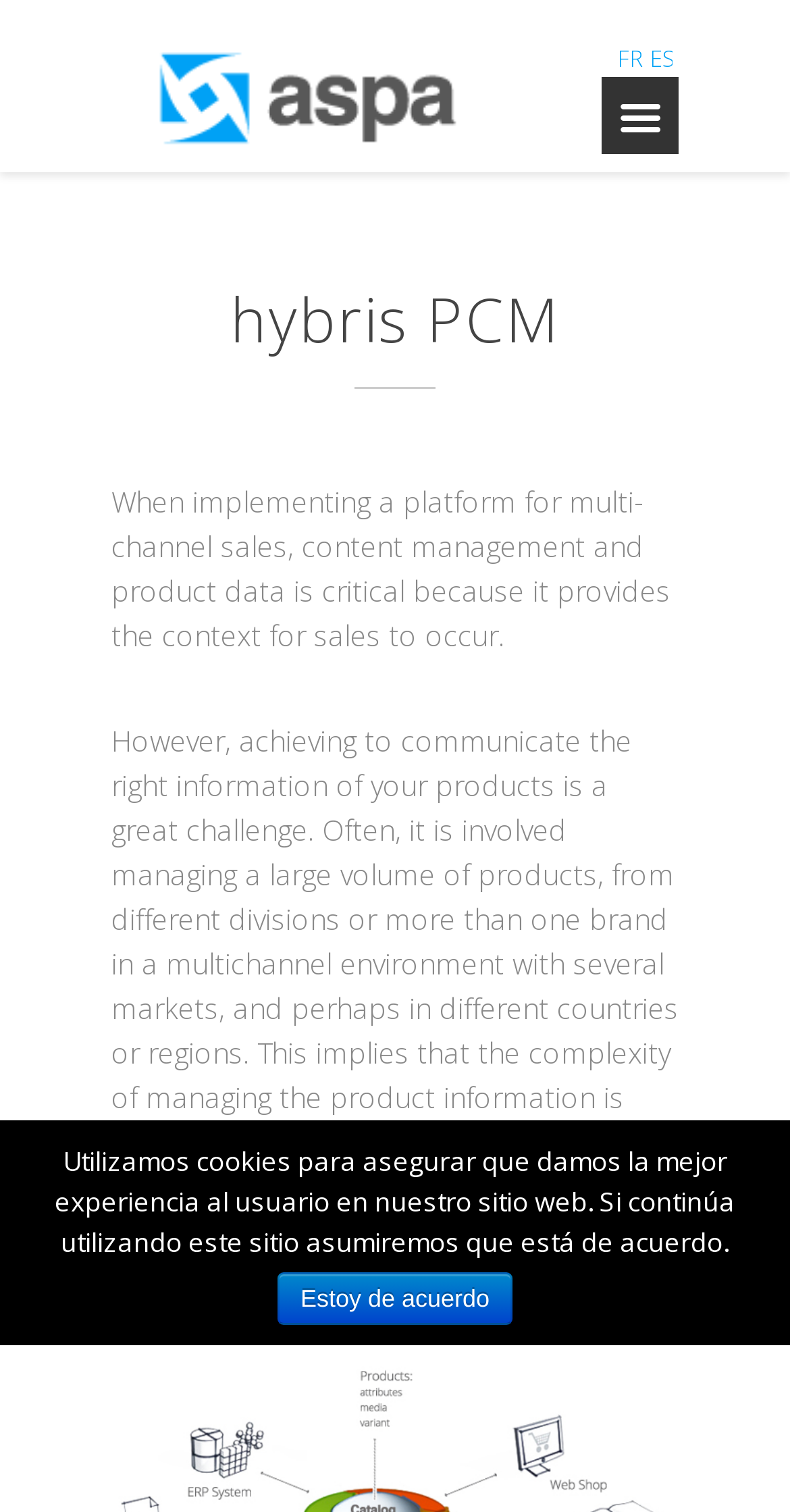Create a detailed narrative describing the layout and content of the webpage.

The webpage is about Hybris PCM, a platform for multi-channel sales. At the top left corner, there is a heading with the title "Hybris PCM". Below the title, there is a paragraph of text that explains the importance of content management and product data in multi-channel sales. 

To the top left of the title, there are three links: "Home", a hamburger menu icon "☰", and two language options "FR" and "ES". The "Home" link is positioned to the left of the hamburger menu icon, and the language options are to the right of the icon.

Below the introductory paragraph, there is a longer block of text that discusses the challenges of managing product information in a multi-channel environment. This text is positioned below the introductory paragraph and spans across the majority of the page.

At the bottom of the page, there is a notice about the use of cookies on the website. This notice is positioned near the bottom left corner of the page and includes a link "Estoy de acuerdo" (I agree) to the right of the notice.